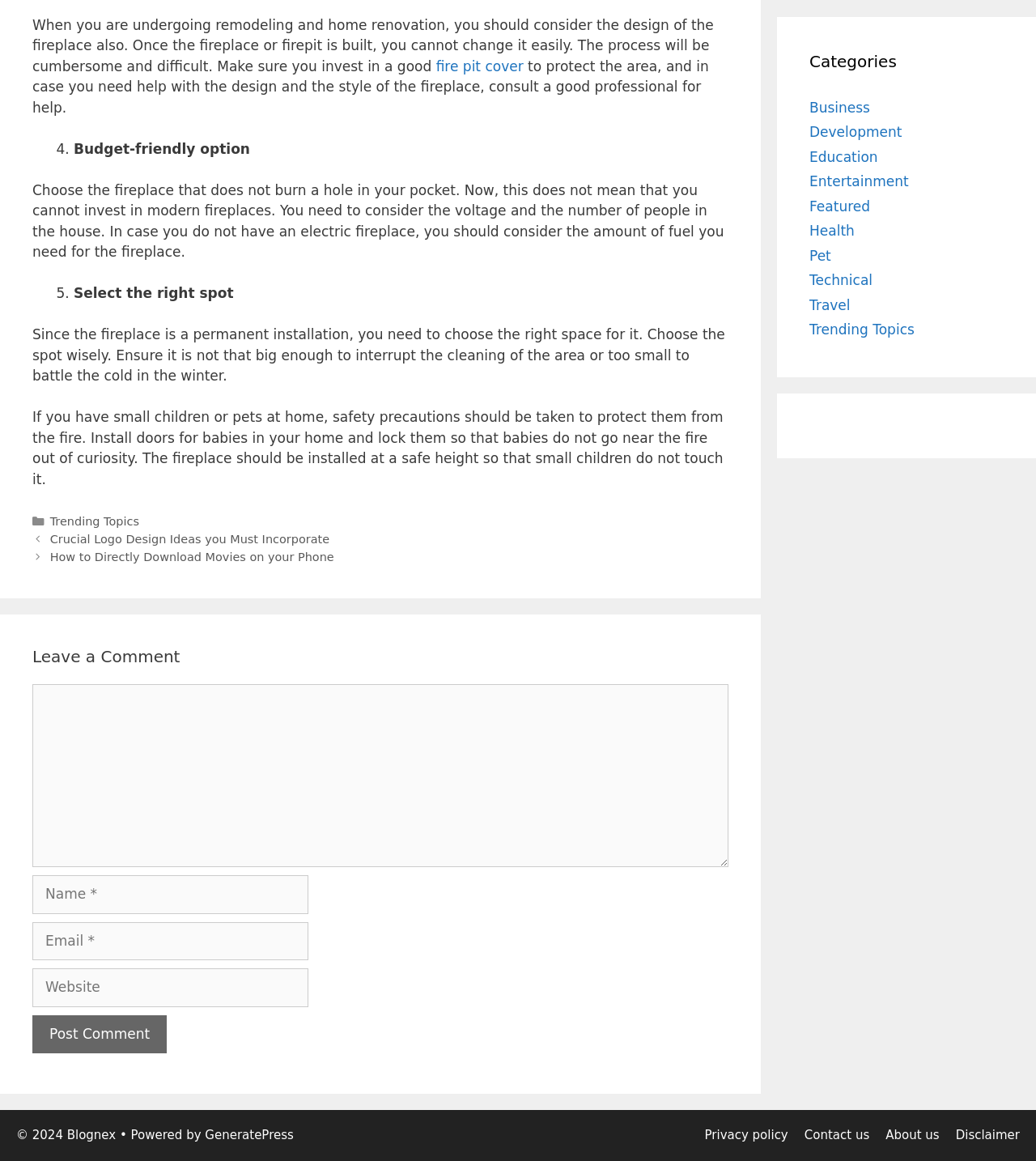Select the bounding box coordinates of the element I need to click to carry out the following instruction: "View 'Trending Topics'".

[0.048, 0.444, 0.134, 0.455]